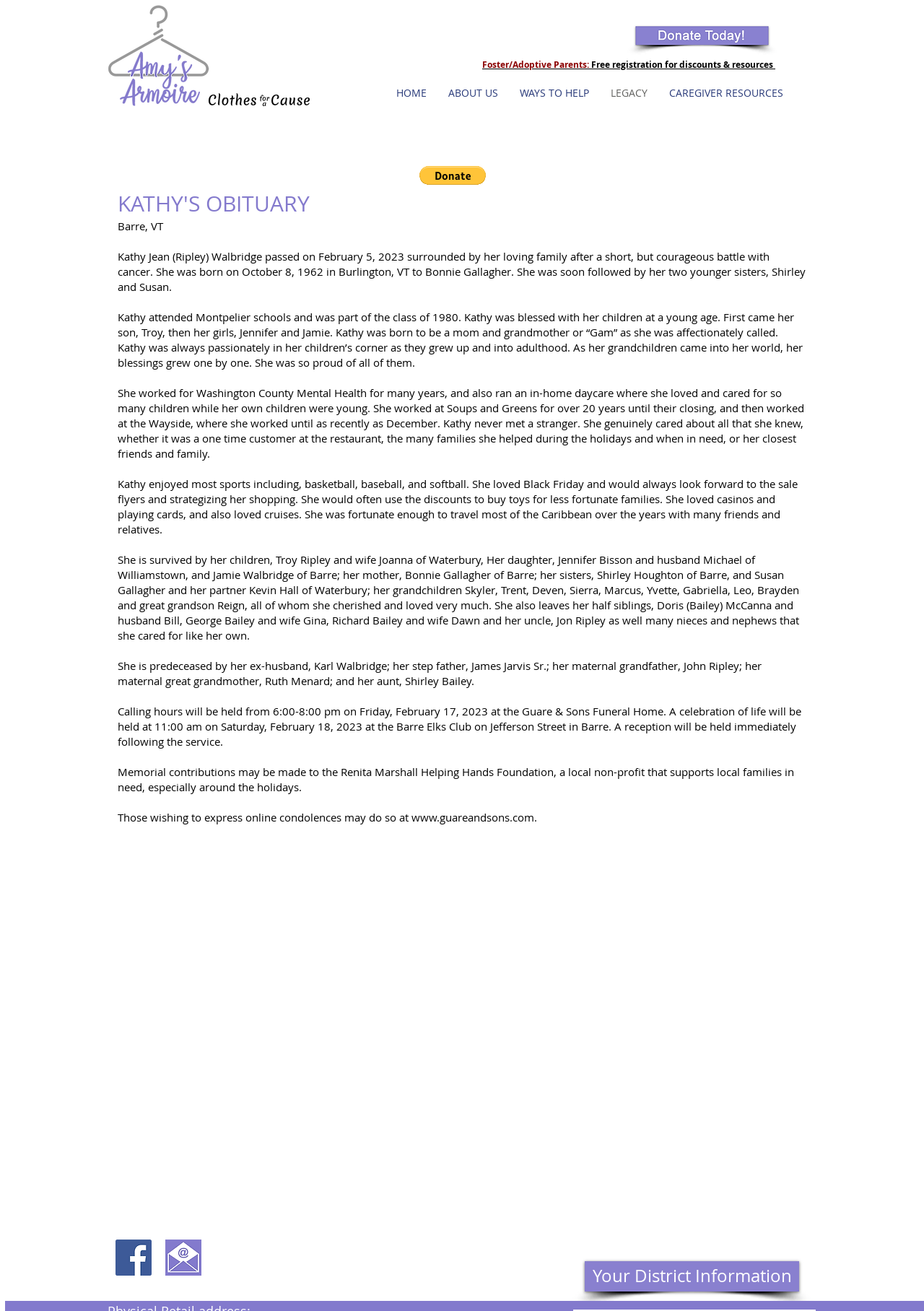Answer this question in one word or a short phrase: What is the name of the foundation that memorial contributions can be made to?

Renita Marshall Helping Hands Foundation